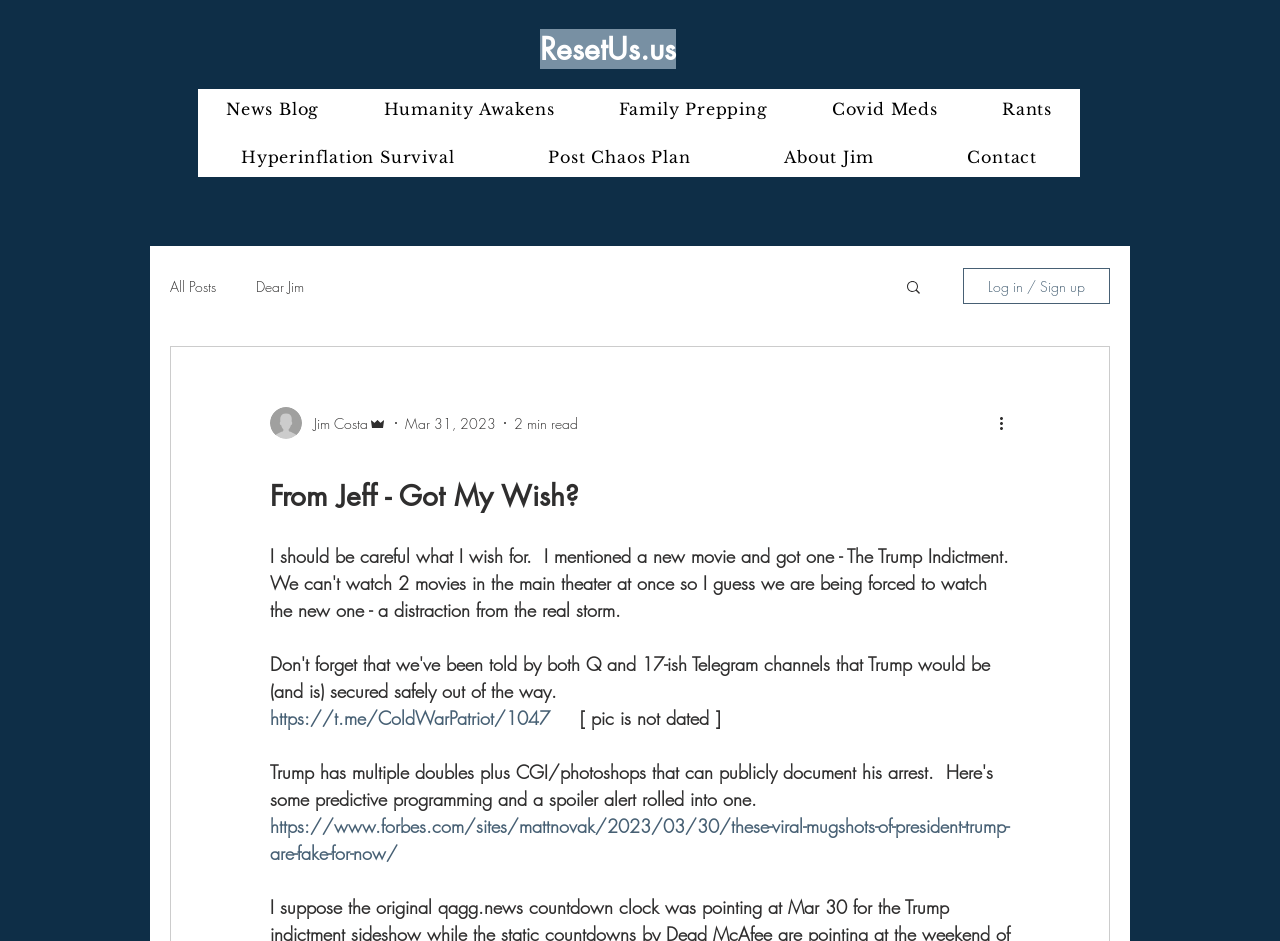Extract the main headline from the webpage and generate its text.

From Jeff - Got My Wish?